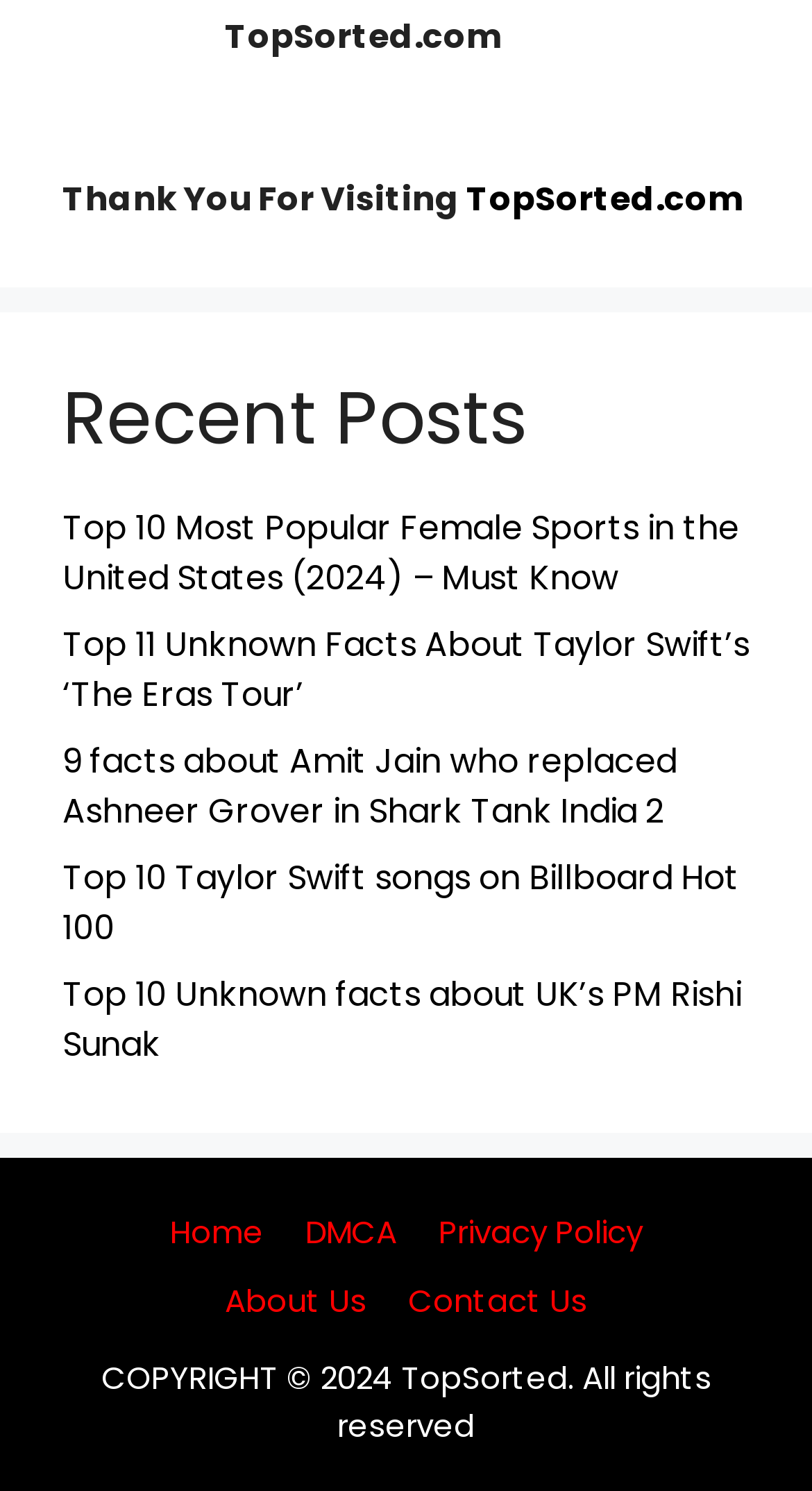What is the purpose of the links at the bottom of the webpage?
Please provide a detailed and comprehensive answer to the question.

The purpose of the links at the bottom of the webpage can be inferred as navigation links, as they include links to 'Home', 'DMCA', 'Privacy Policy', 'About Us', and 'Contact Us', which are common navigation links found on many websites.